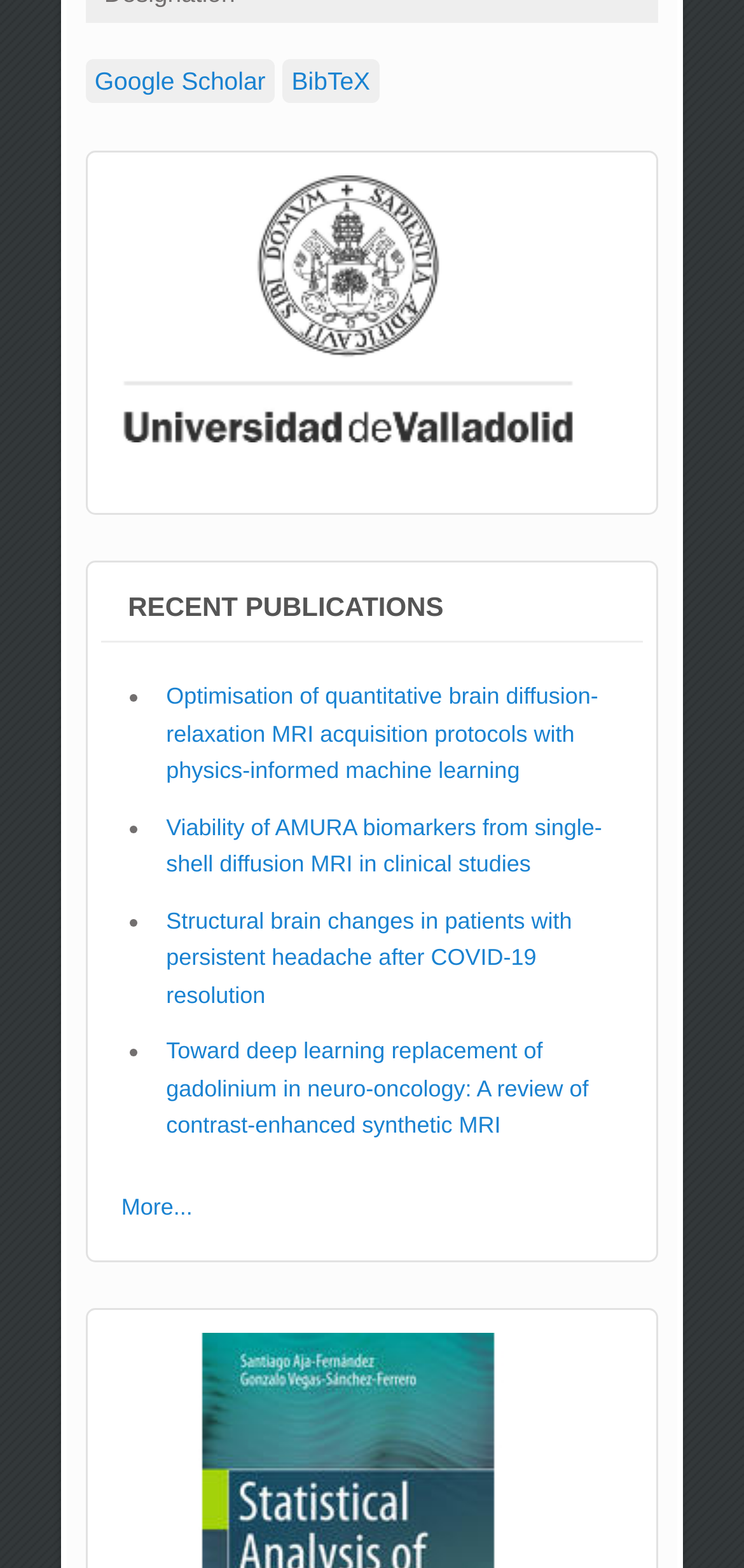Pinpoint the bounding box coordinates of the element you need to click to execute the following instruction: "View university logo". The bounding box should be represented by four float numbers between 0 and 1, in the format [left, top, right, bottom].

[0.163, 0.269, 0.771, 0.286]